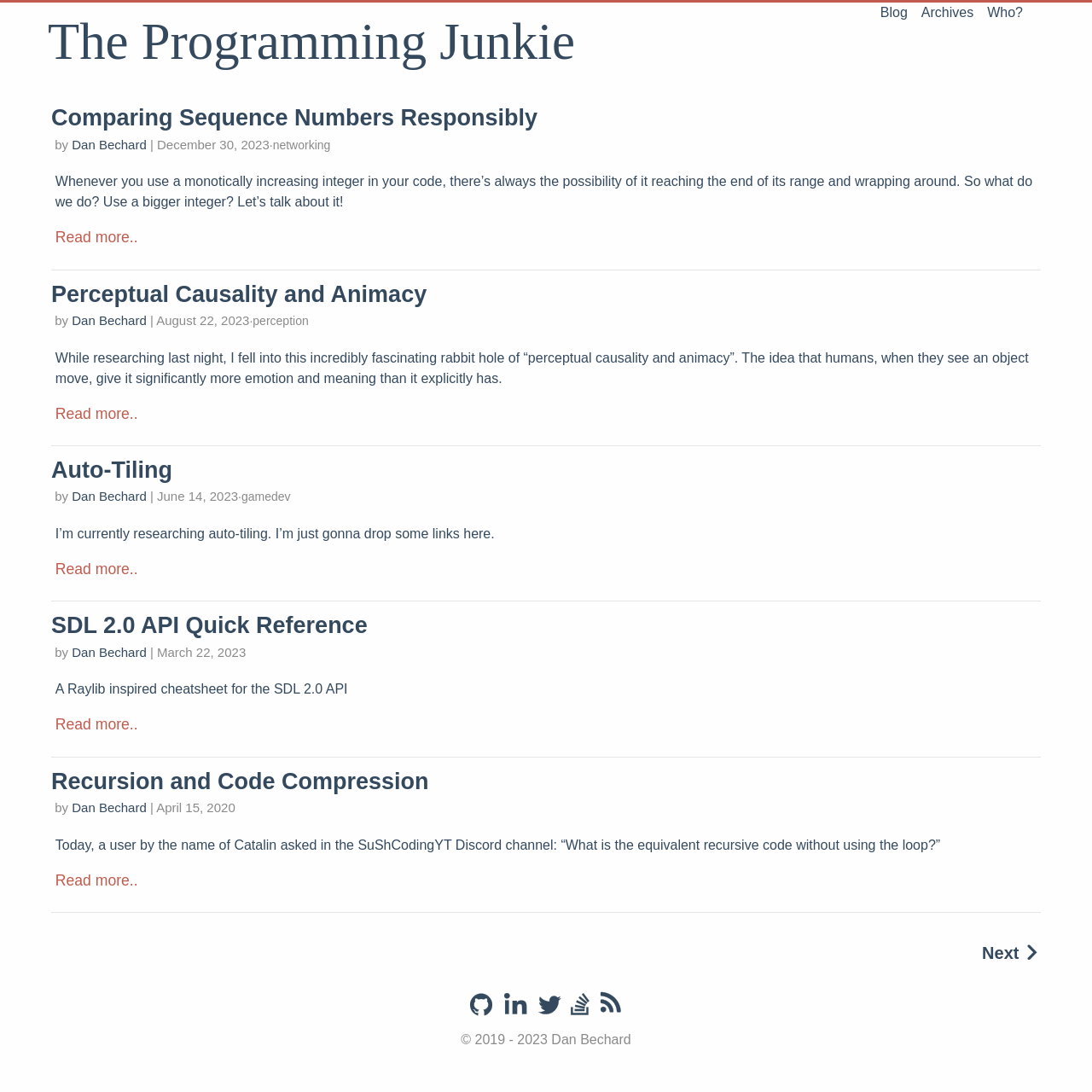Please mark the clickable region by giving the bounding box coordinates needed to complete this instruction: "Go to the next page".

[0.899, 0.861, 0.953, 0.884]